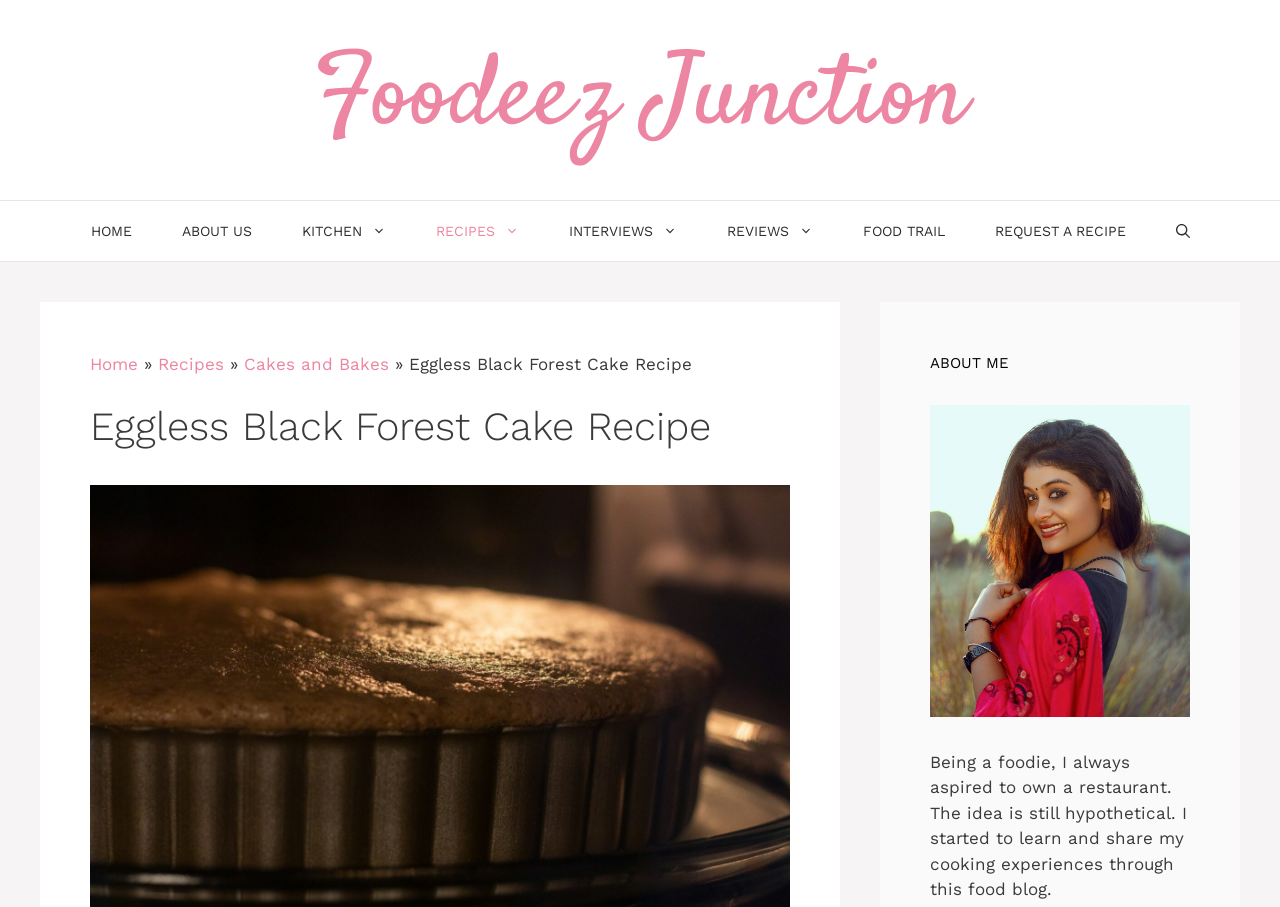Answer the following query with a single word or phrase:
What is the category of the recipe featured on this webpage?

Cakes and Bakes